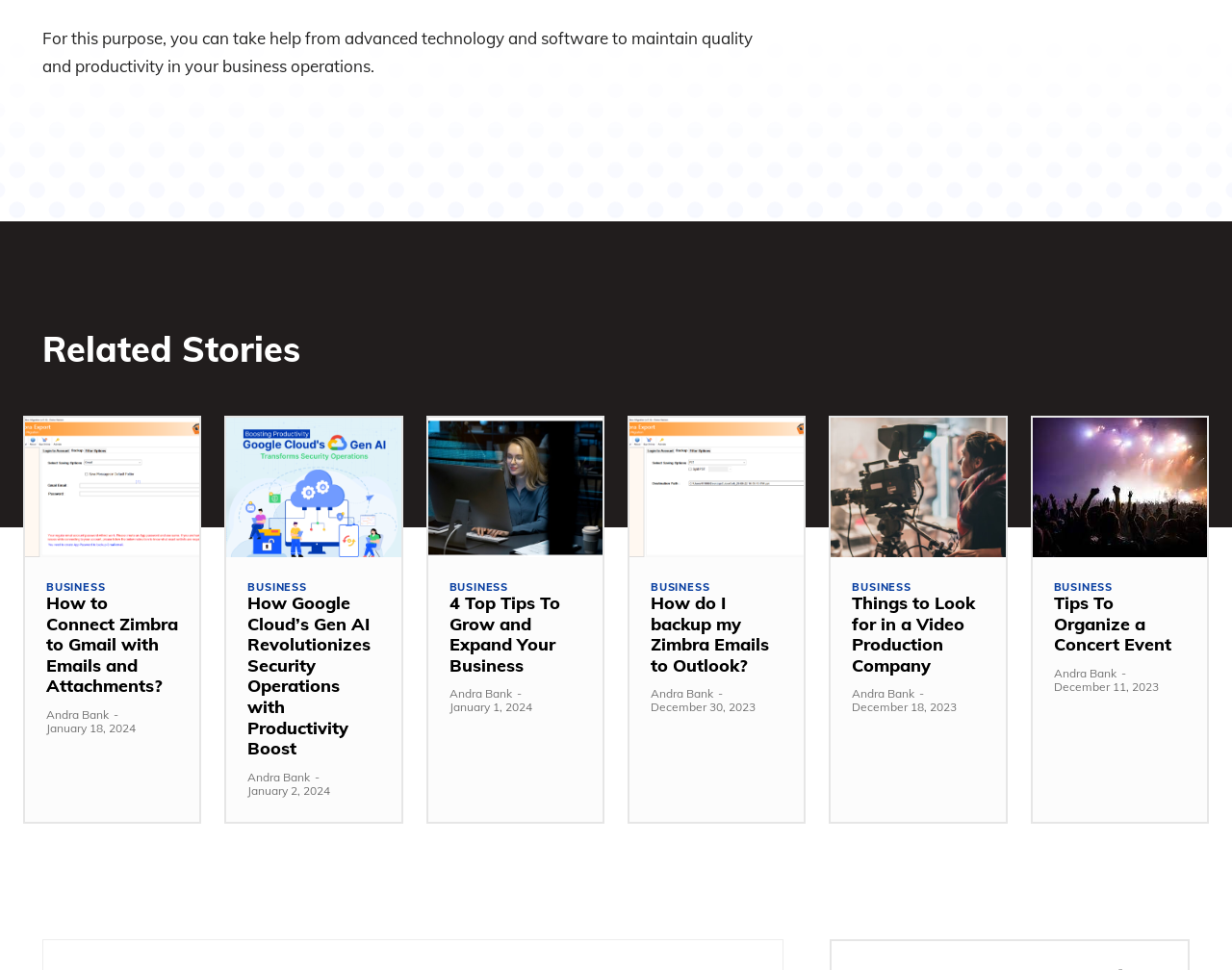Use a single word or phrase to answer the question:
What is the topic of the first article on this webpage?

Zimbra to Gmail